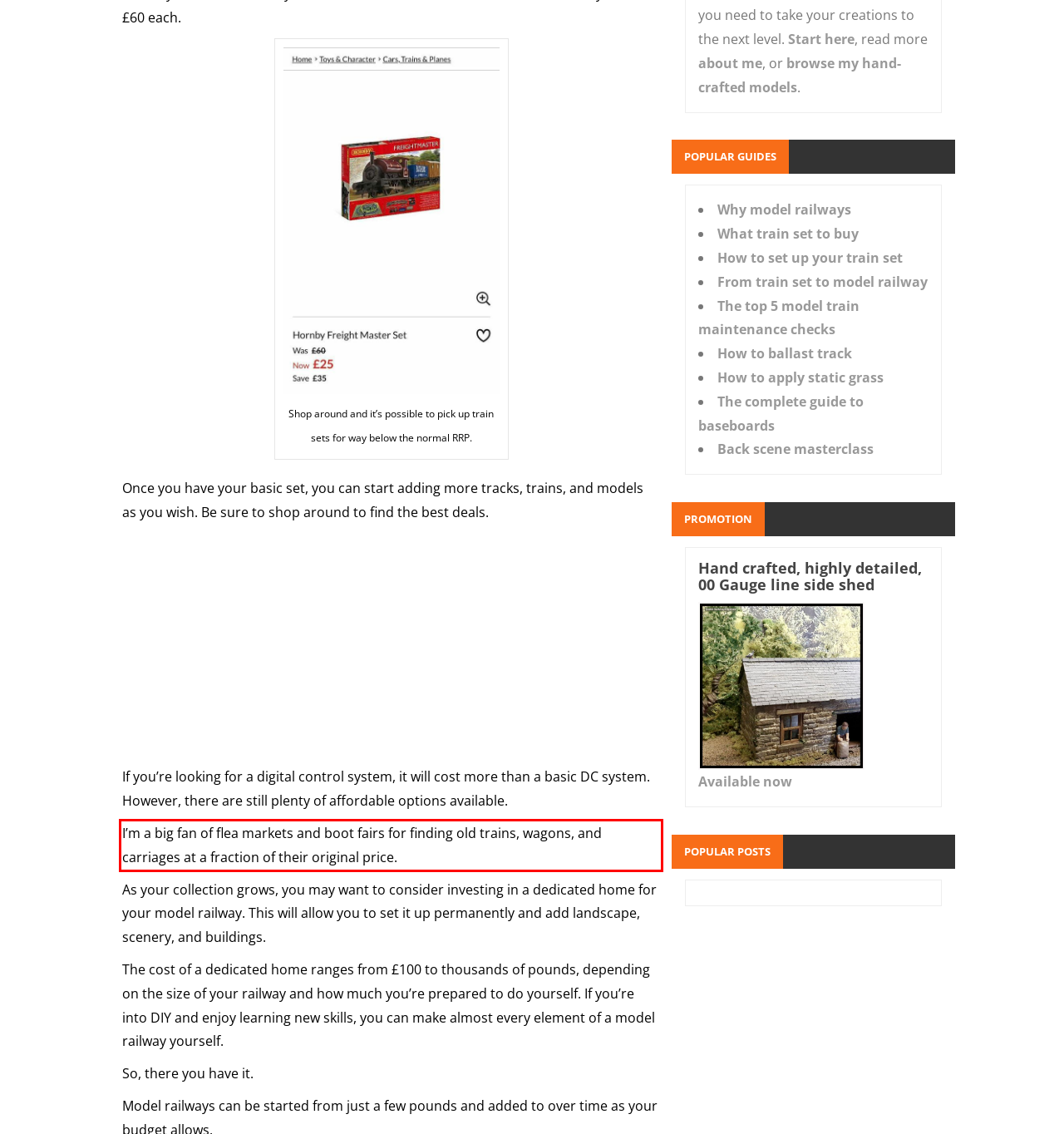You have a screenshot of a webpage where a UI element is enclosed in a red rectangle. Perform OCR to capture the text inside this red rectangle.

I’m a big fan of flea markets and boot fairs for finding old trains, wagons, and carriages at a fraction of their original price.